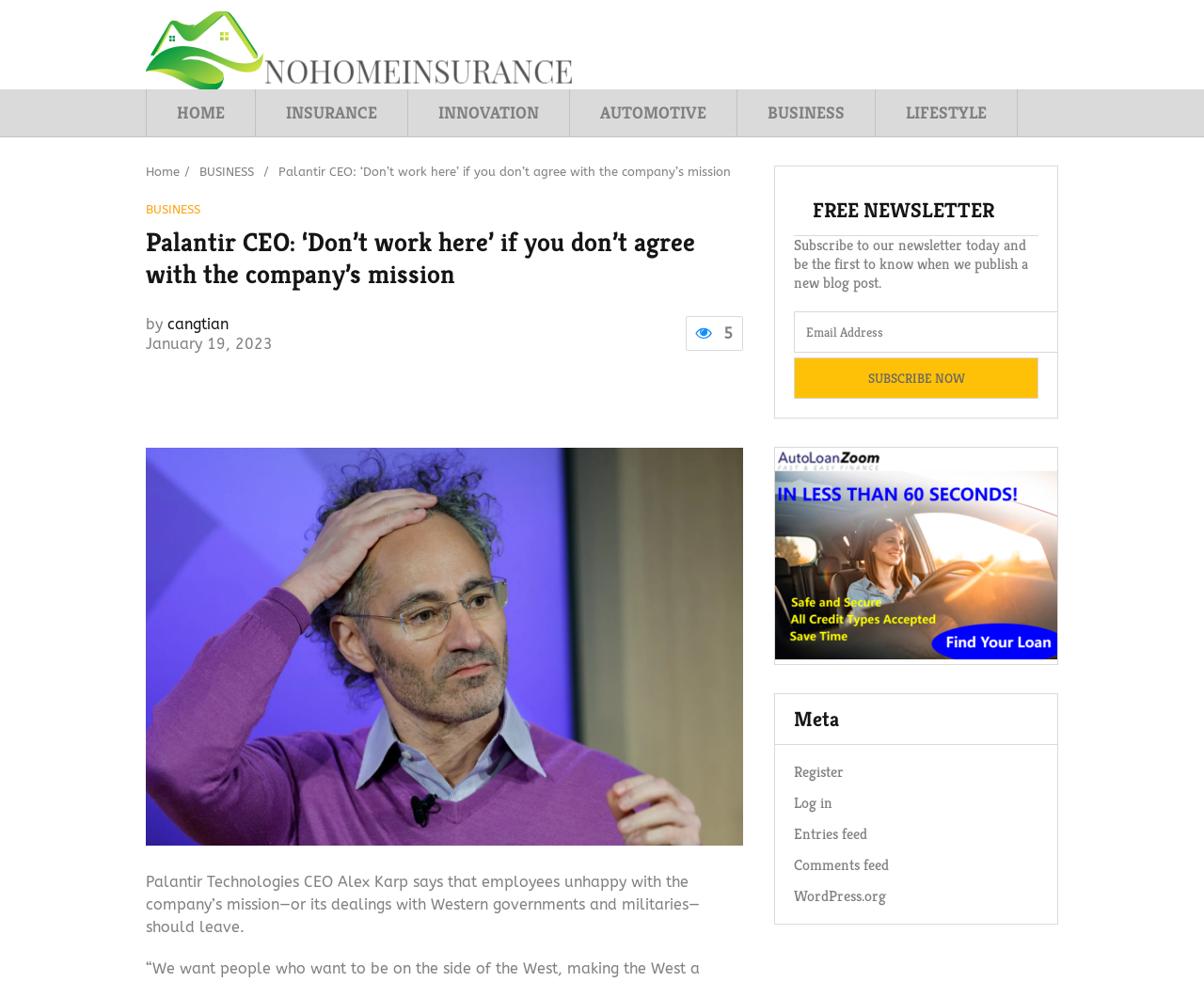Who wrote the article?
Give a single word or phrase as your answer by examining the image.

cangtian